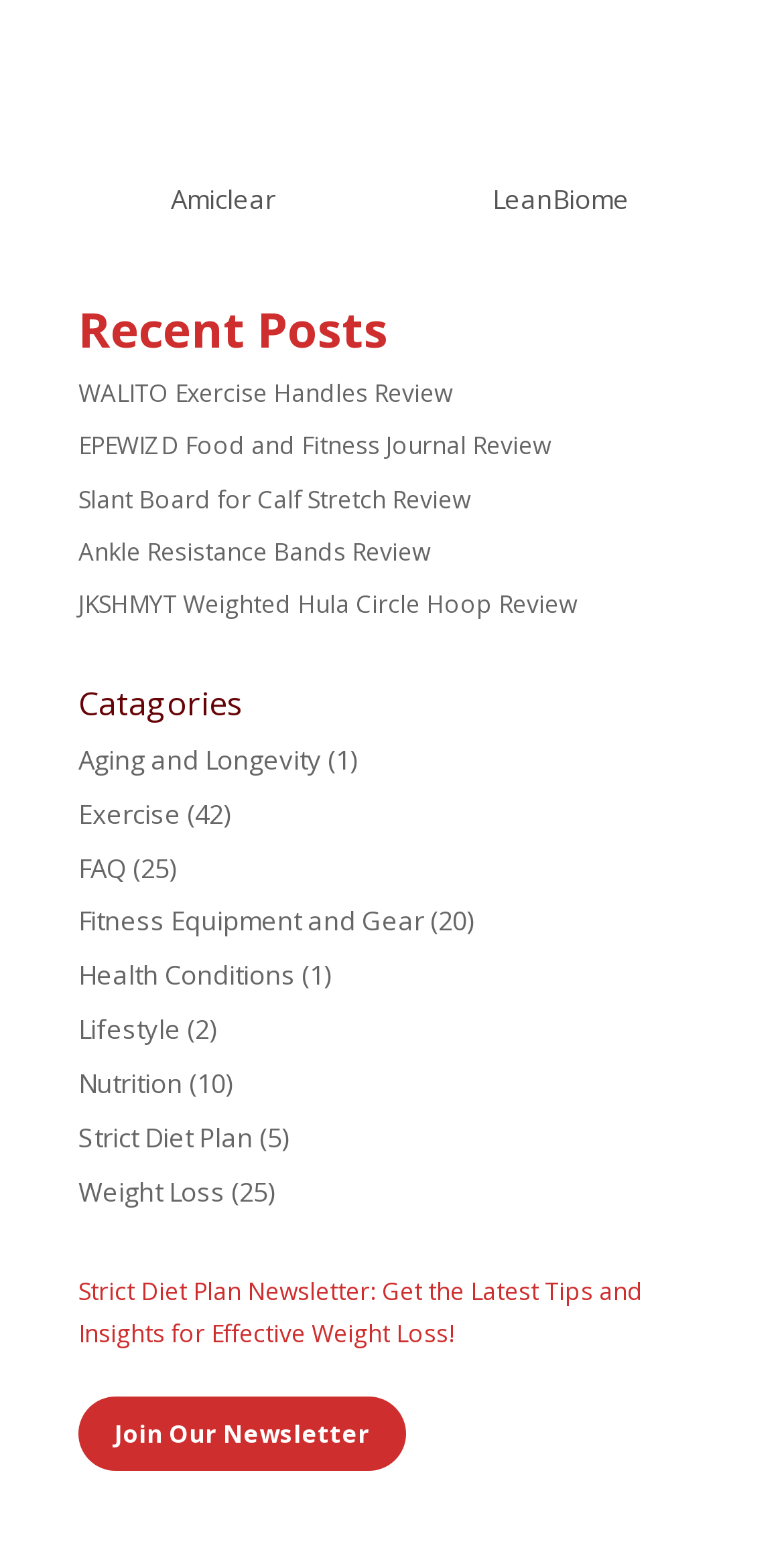How many categories are listed?
Look at the image and respond with a one-word or short phrase answer.

10